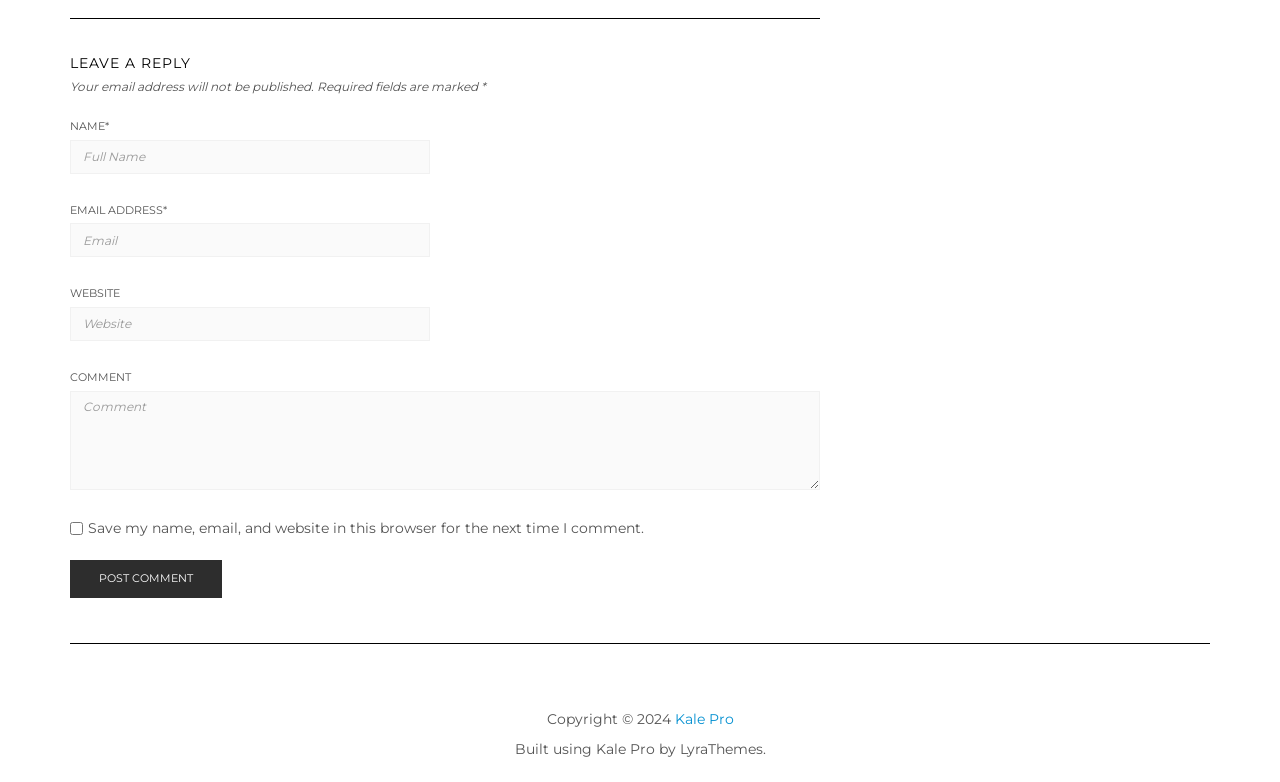Please specify the coordinates of the bounding box for the element that should be clicked to carry out this instruction: "Write a comment". The coordinates must be four float numbers between 0 and 1, formatted as [left, top, right, bottom].

[0.055, 0.5, 0.641, 0.627]